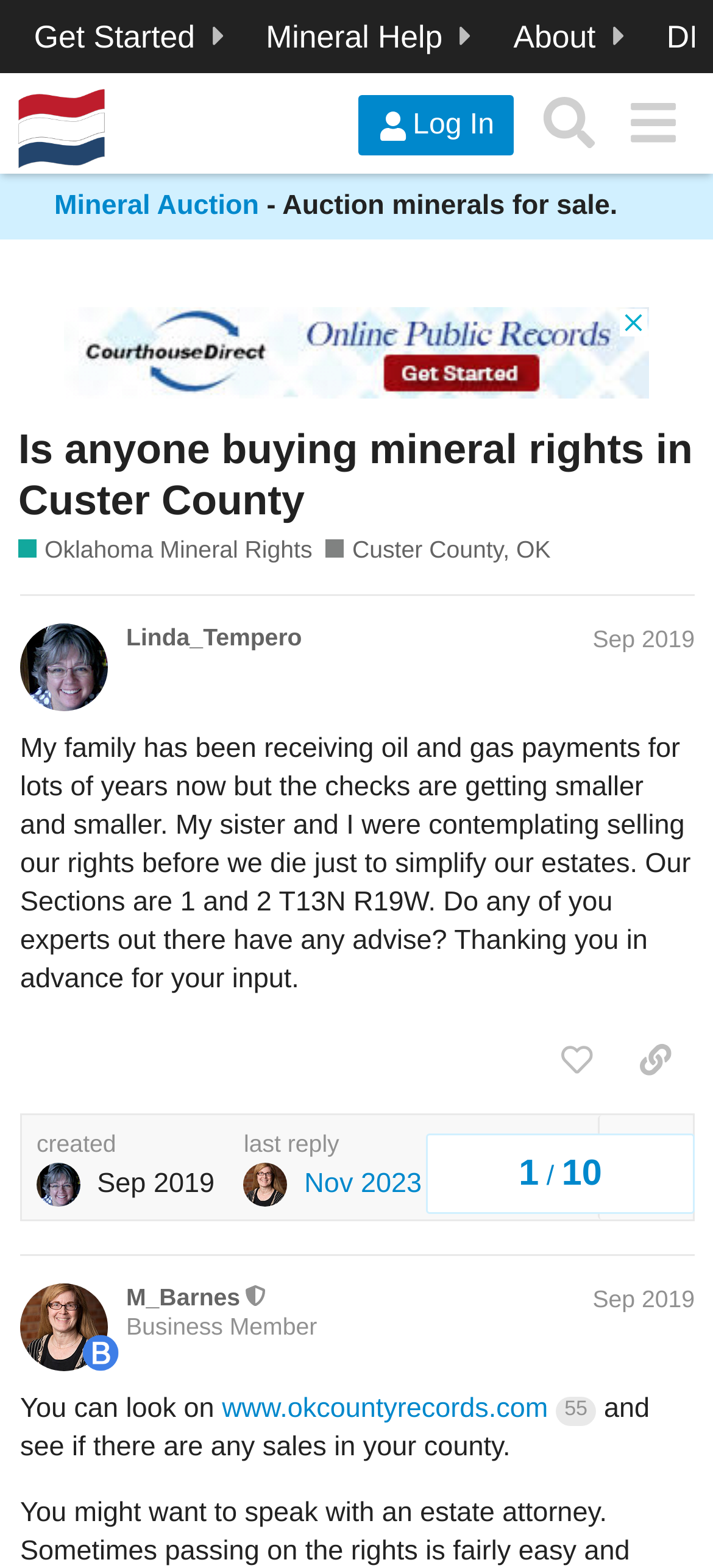Answer the question in a single word or phrase:
What is the role of M_Barnes in the forum?

Moderator